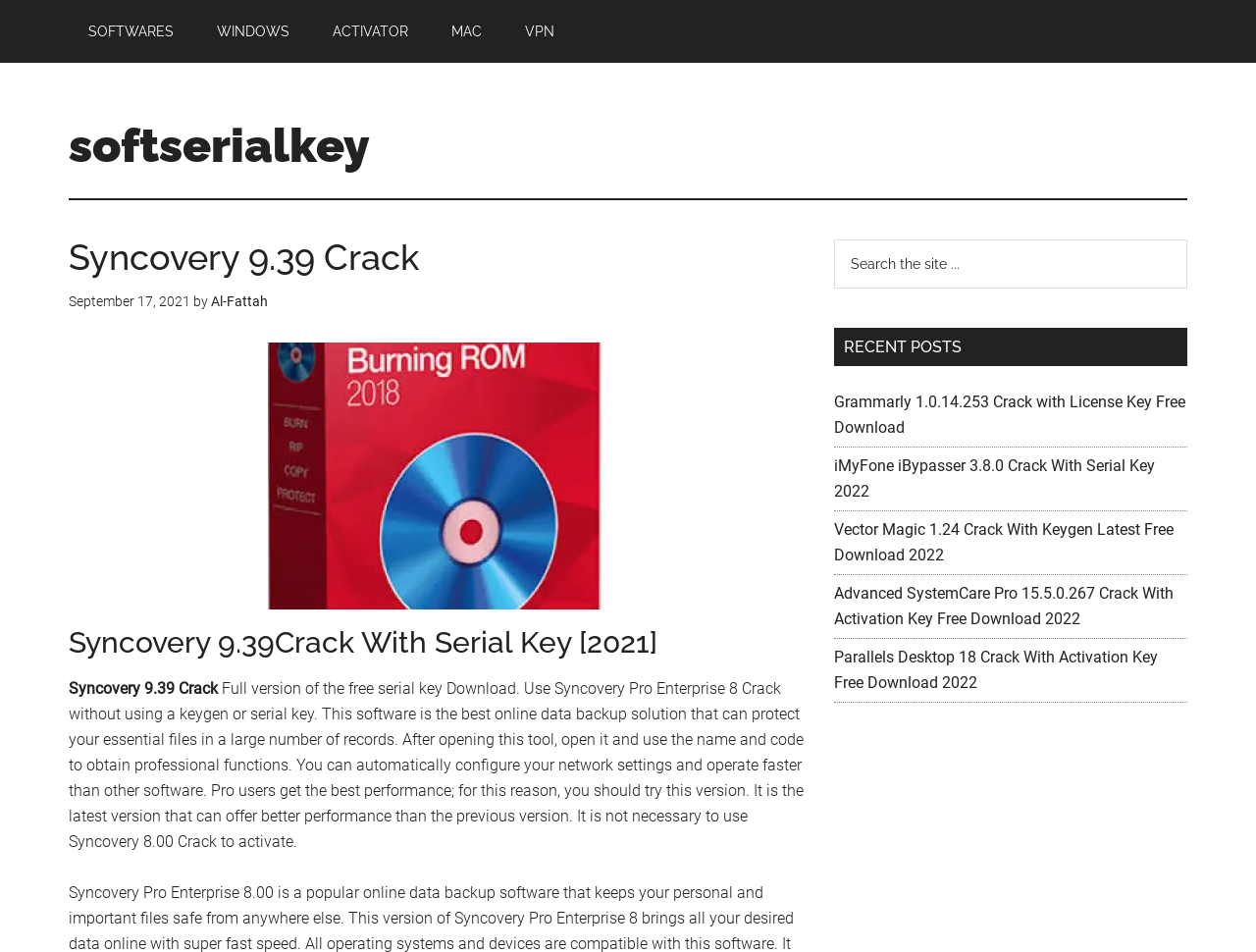When was the post published?
Use the information from the screenshot to give a comprehensive response to the question.

The publication date is mentioned in the text 'September 17, 2021' which is located below the heading 'Syncovery 9.39 Crack'.